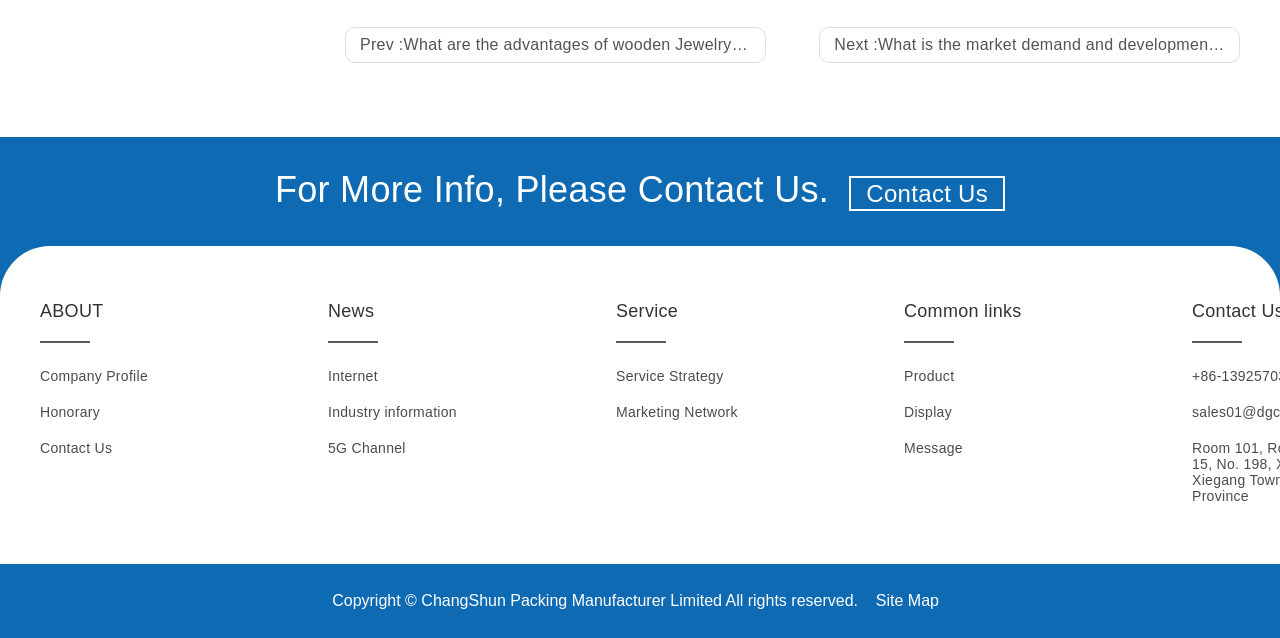Please locate the clickable area by providing the bounding box coordinates to follow this instruction: "visit site map".

[0.684, 0.923, 0.734, 0.96]